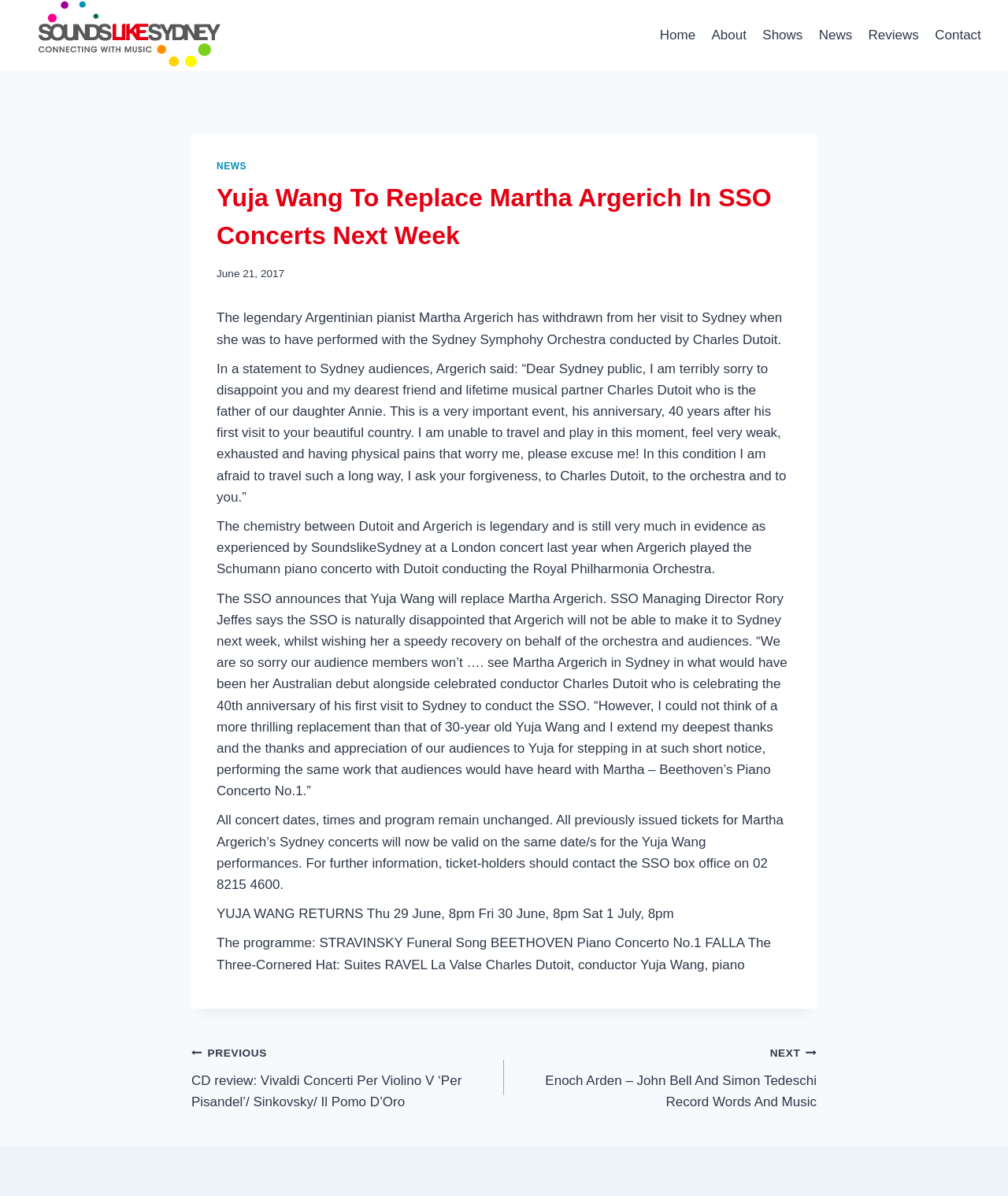Find the bounding box coordinates of the clickable element required to execute the following instruction: "Visit the 'About' page". Provide the coordinates as four float numbers between 0 and 1, i.e., [left, top, right, bottom].

[0.698, 0.014, 0.749, 0.045]